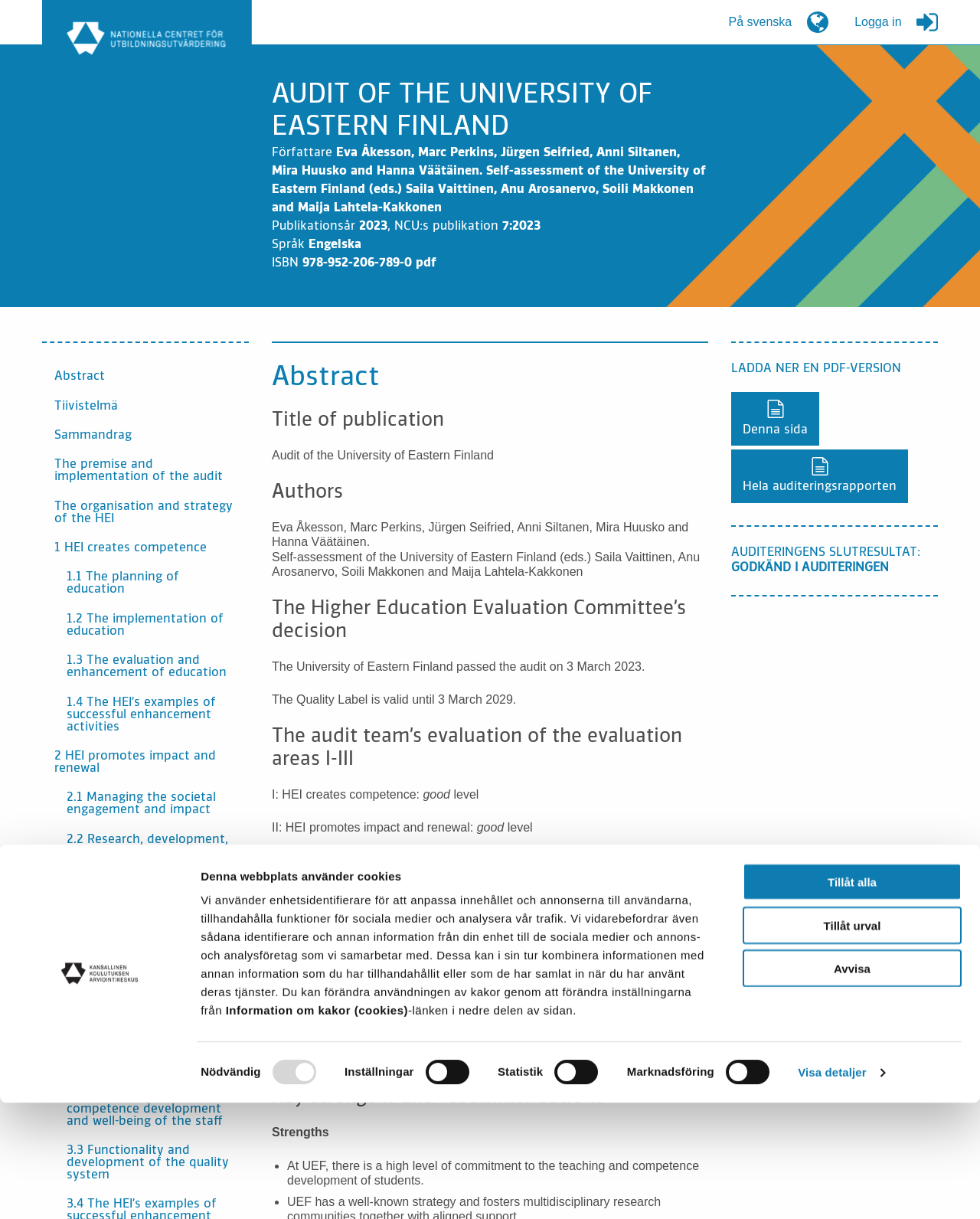Provide the bounding box coordinates of the area you need to click to execute the following instruction: "Click the 'Avvisa' button".

[0.758, 0.679, 0.981, 0.709]